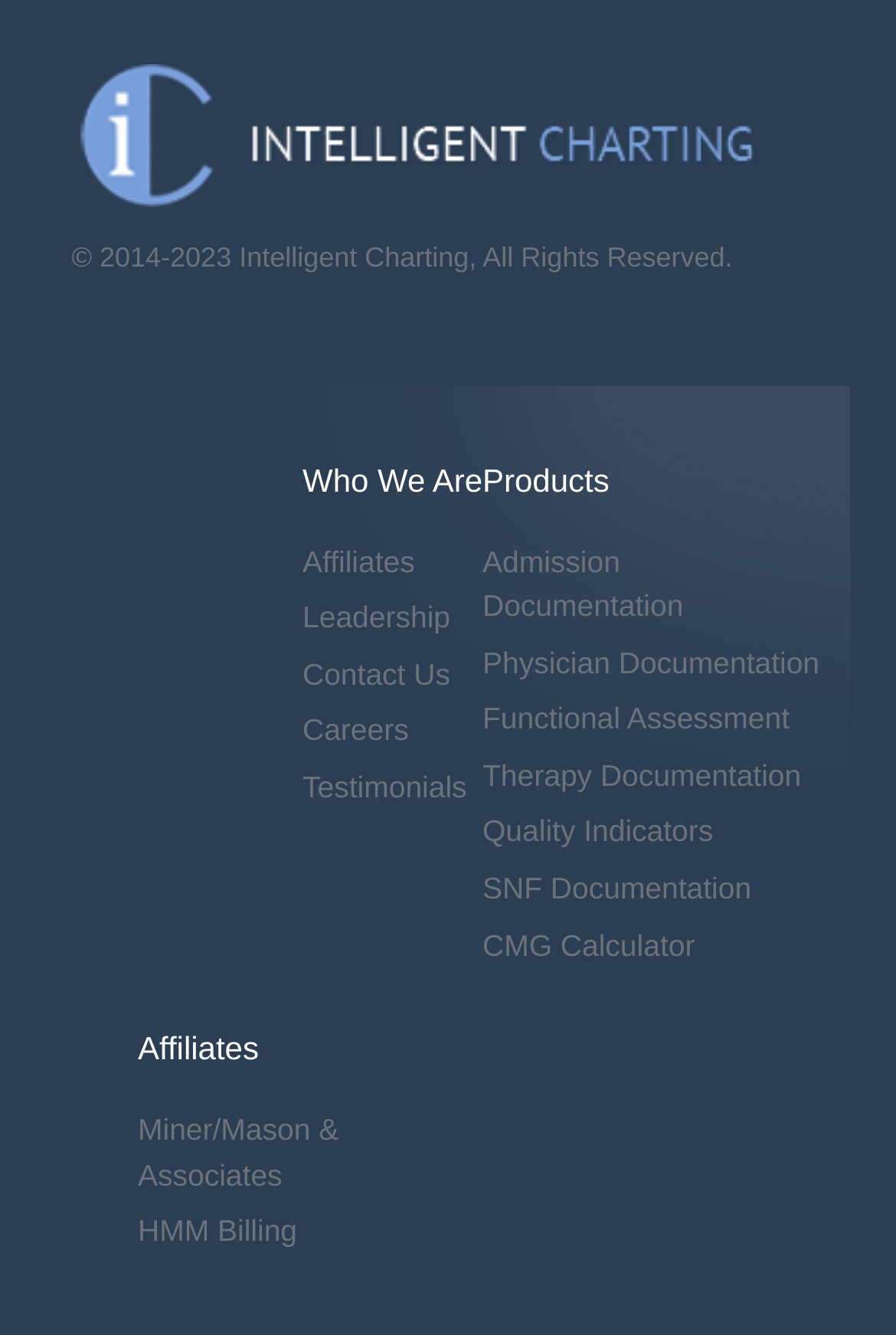What is the copyright year of the company?
By examining the image, provide a one-word or phrase answer.

2014-2023